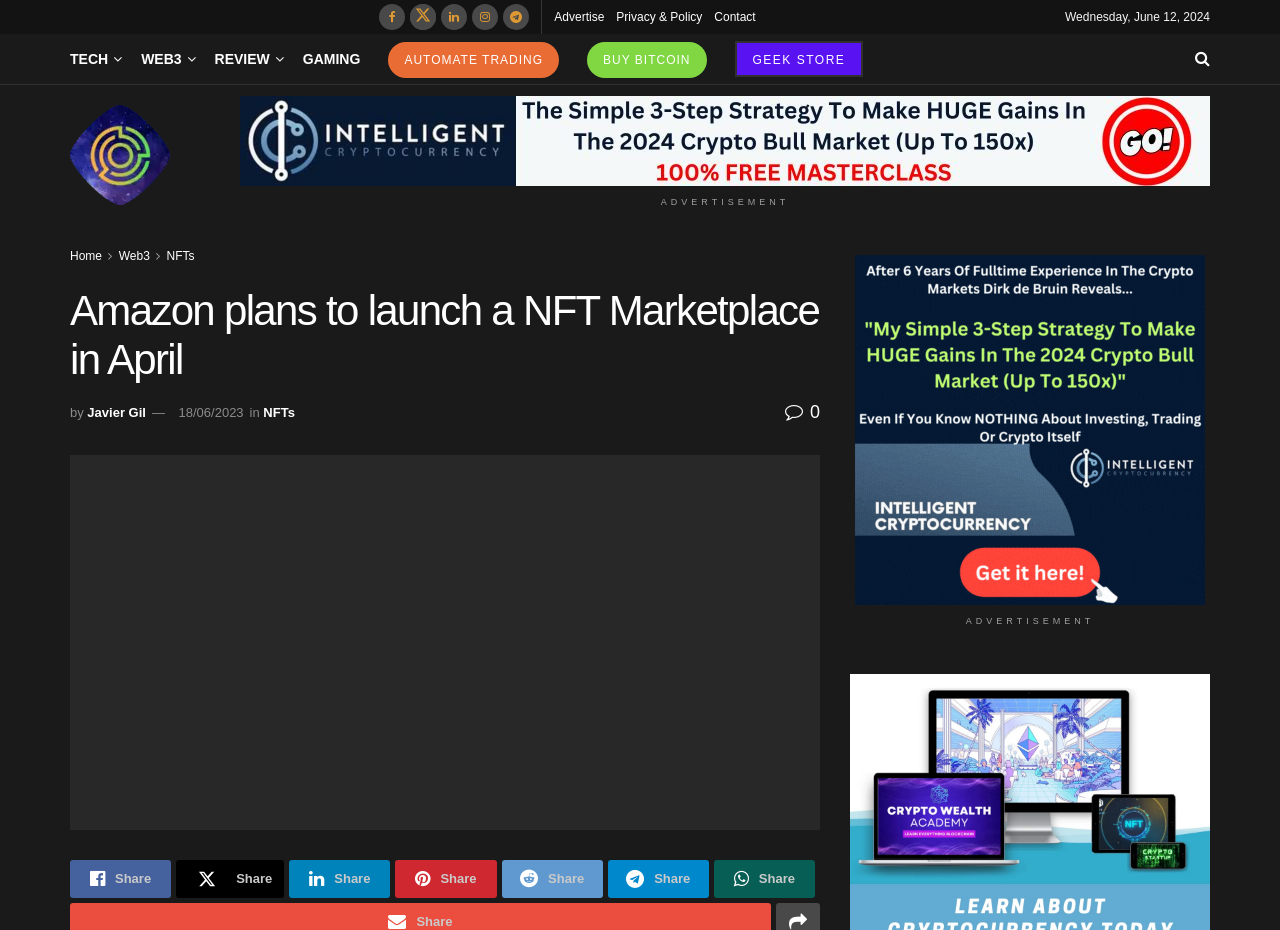Find the bounding box coordinates of the clickable element required to execute the following instruction: "Share the article on social media". Provide the coordinates as four float numbers between 0 and 1, i.e., [left, top, right, bottom].

[0.055, 0.925, 0.134, 0.966]